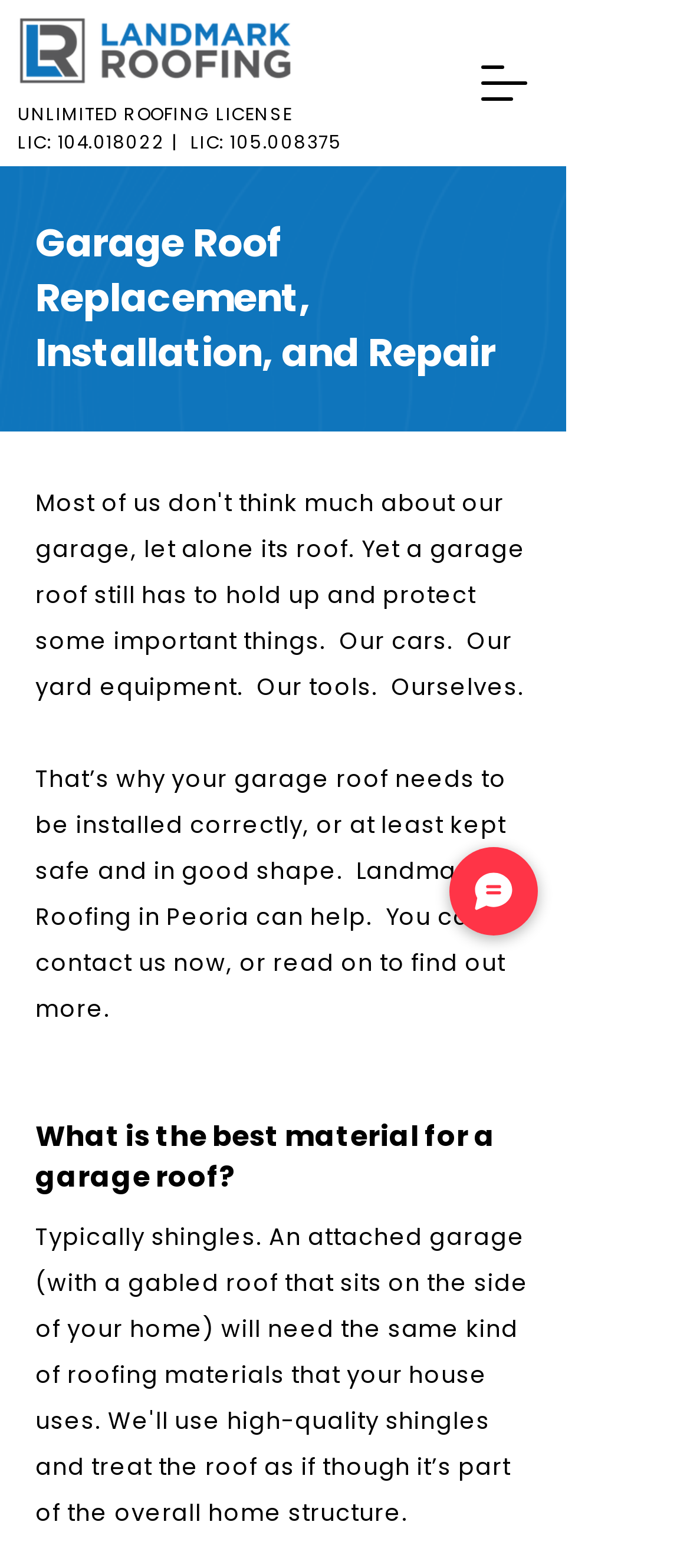What is the material selection concern for garage roofs?
Answer the question with a detailed explanation, including all necessary information.

The heading 'What is the best material for a garage roof?' indicates that selecting the right material for a garage roof is an important consideration, and Landmark Roofing likely provides guidance or services related to this concern.